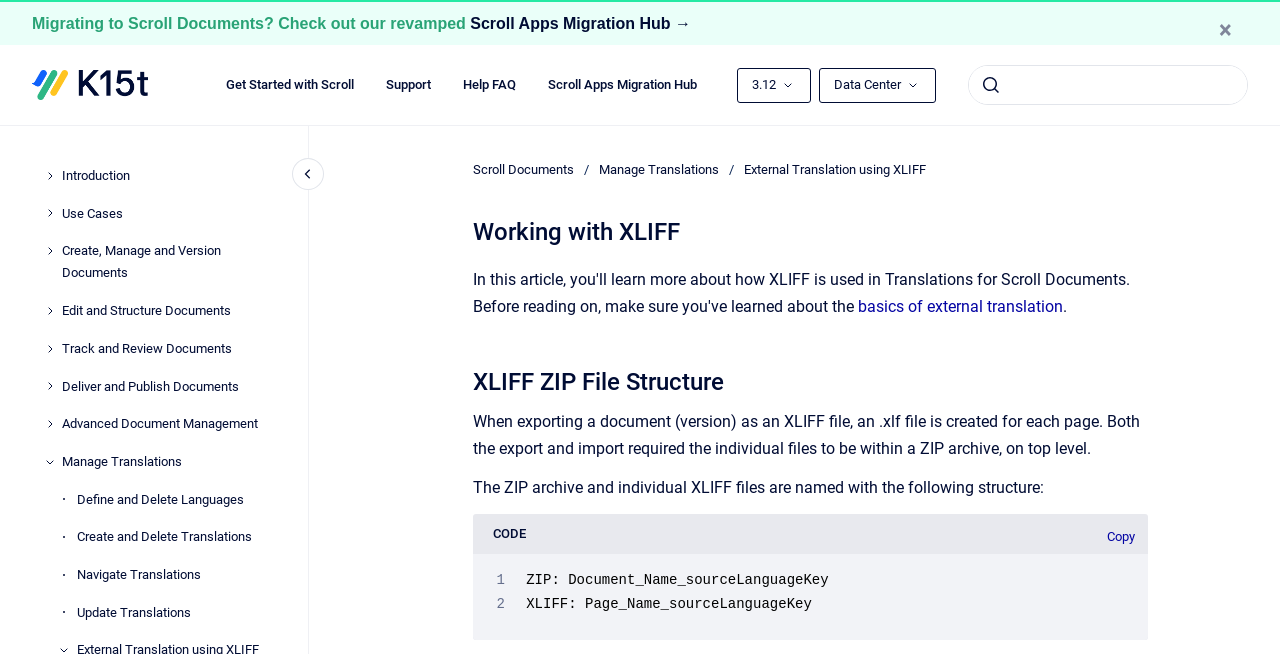Generate an in-depth caption that captures all aspects of the webpage.

This webpage is about working with XLIFF in translations for Scroll Documents. At the top, there is a notification banner with a message "Migrating to Scroll Documents? Check out our revamped Scroll Apps Migration Hub →" and a close button on the right side. Below the banner, there are several links to navigate to different parts of the website, including the homepage, getting started with Scroll, support, and help FAQ.

On the top right corner, there is a search bar with a submit button. Below the search bar, there is a menu with links to different sections of the website, including introduction, use cases, creating and managing documents, editing and structuring documents, tracking and reviewing documents, delivering and publishing documents, advanced document management, and managing translations.

The main content of the webpage is divided into several sections. The first section has a heading "Working with XLIFF" and a breadcrumb navigation menu that shows the current location in the website hierarchy. The breadcrumb menu has links to Scroll Documents, Manage Translations, and External Translation using XLIFF.

The next section has a heading "Basics of External Translation" with a link to learn more about the basics of external translation. Below this section, there is a heading "Copy to clipboard XLIFF ZIP File Structure" with a description of the XLIFF file structure and a code snippet showing the naming structure of the ZIP archive and individual XLIFF files. There is also a "Copy" button to copy the code snippet.

Throughout the webpage, there are several buttons and links to navigate to different parts of the website or to perform specific actions. The webpage has a clean and organized layout, making it easy to navigate and find the desired information.